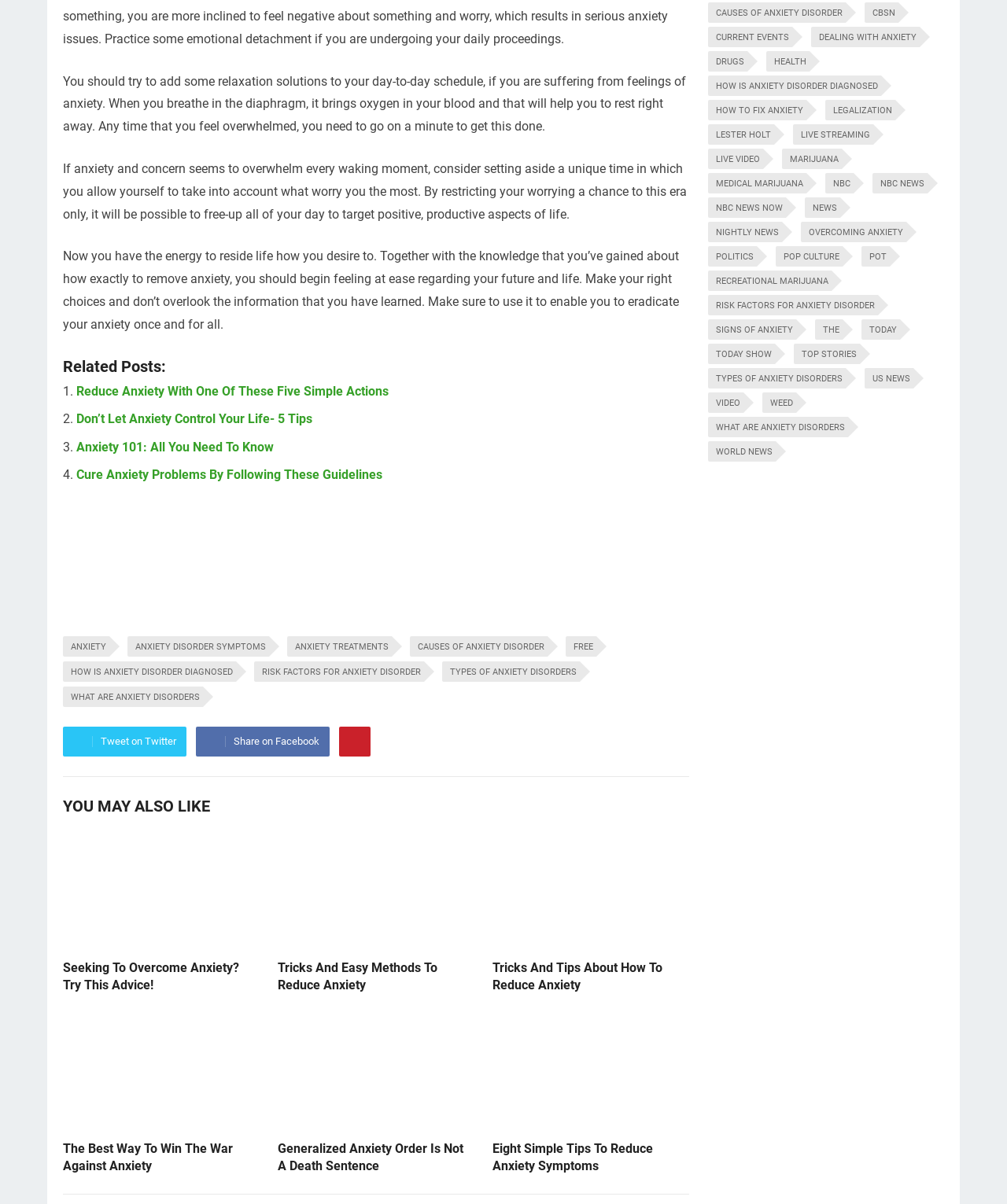Pinpoint the bounding box coordinates of the clickable area needed to execute the instruction: "Click on 'Unlock your A-Game!'". The coordinates should be specified as four float numbers between 0 and 1, i.e., [left, top, right, bottom].

[0.062, 0.507, 0.297, 0.52]